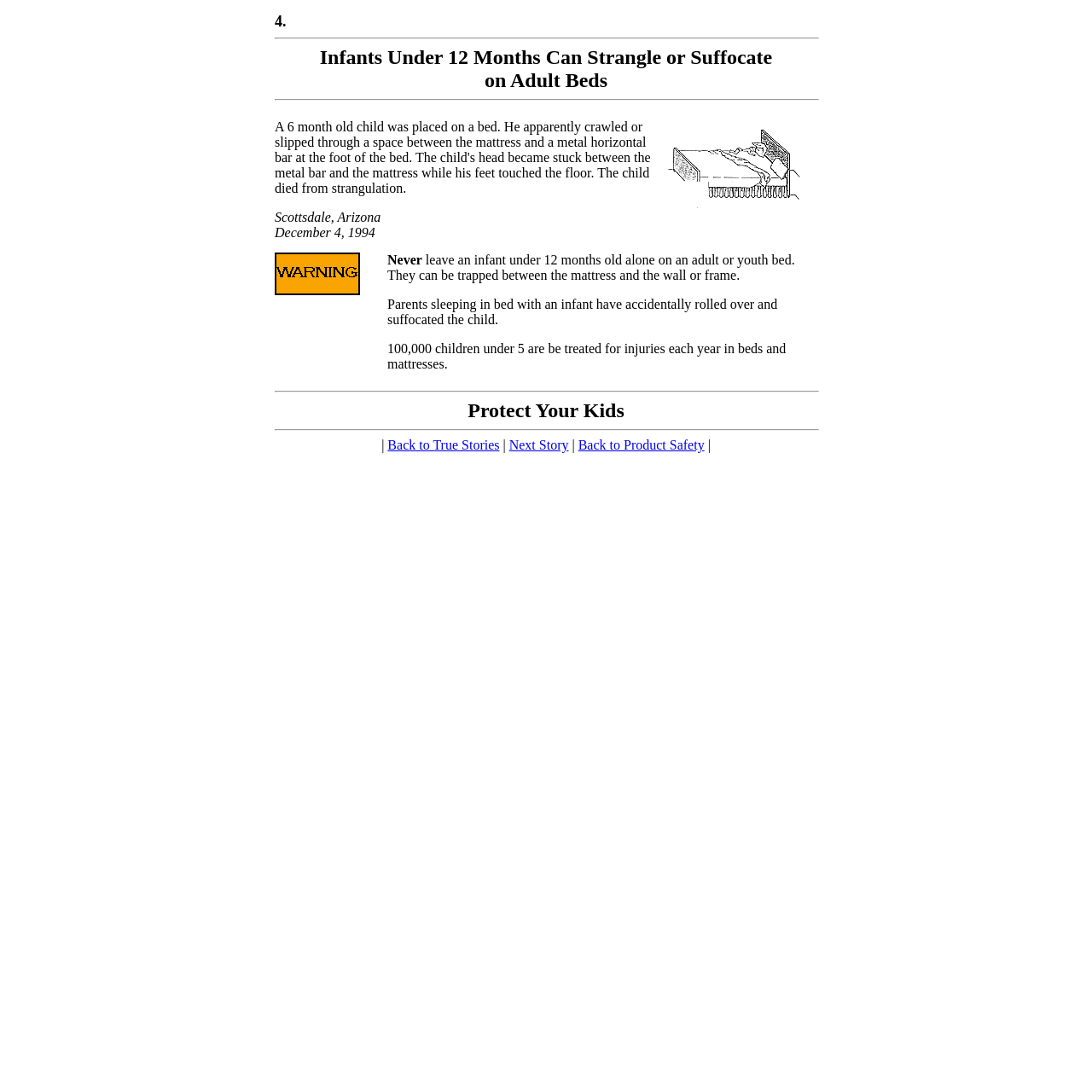What happened to the 6-month-old child in the story?
Using the details shown in the screenshot, provide a comprehensive answer to the question.

According to the webpage, 'A 6 month old child was placed on a bed... The child died from strangulation', indicating that the 6-month-old child in the story died from strangulation.